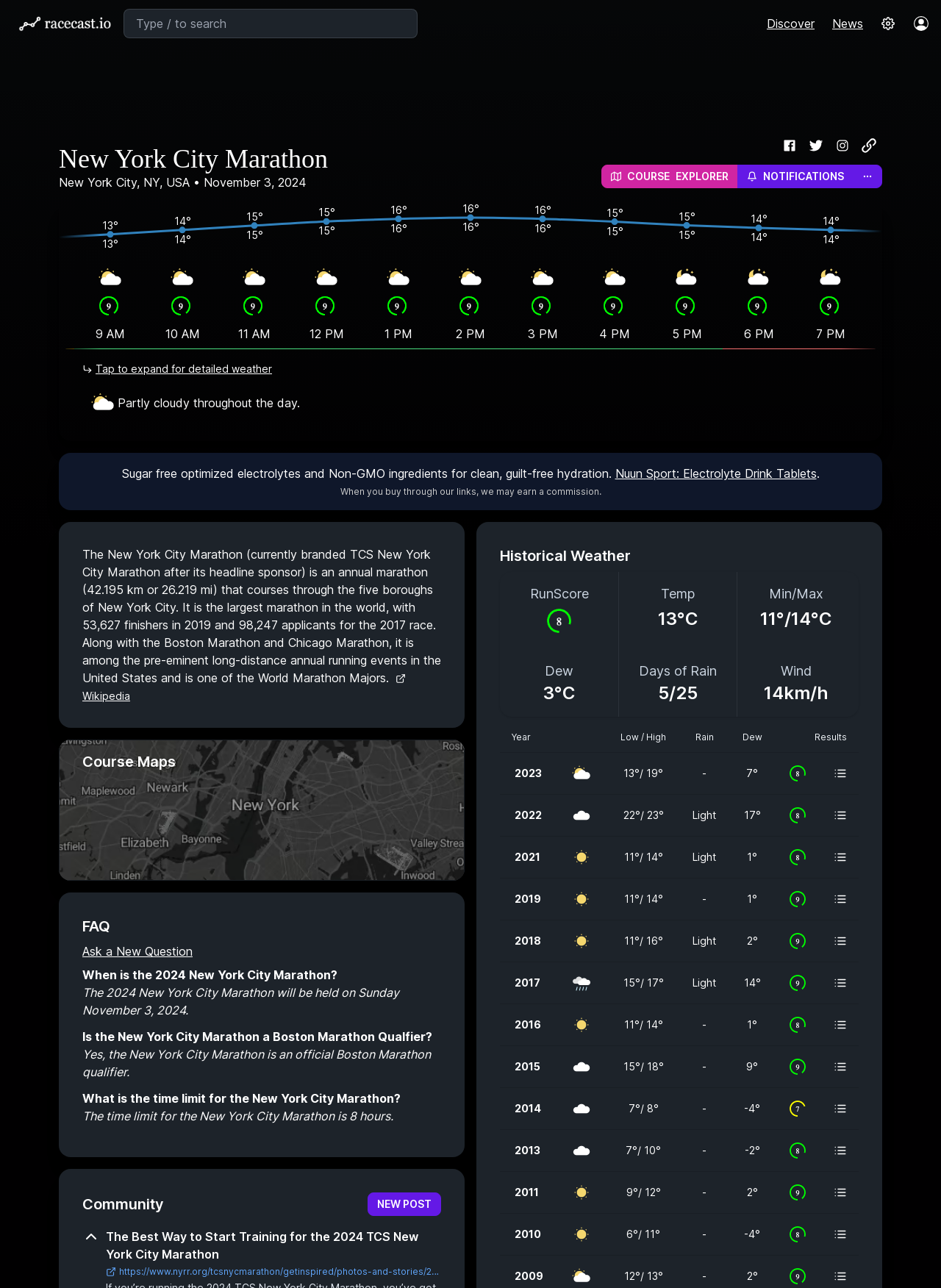Given the element description, predict the bounding box coordinates in the format (top-left x, top-left y, bottom-right x, bottom-right y). Make sure all values are between 0 and 1. Here is the element description: placeholder="Type / to search"

[0.131, 0.007, 0.444, 0.03]